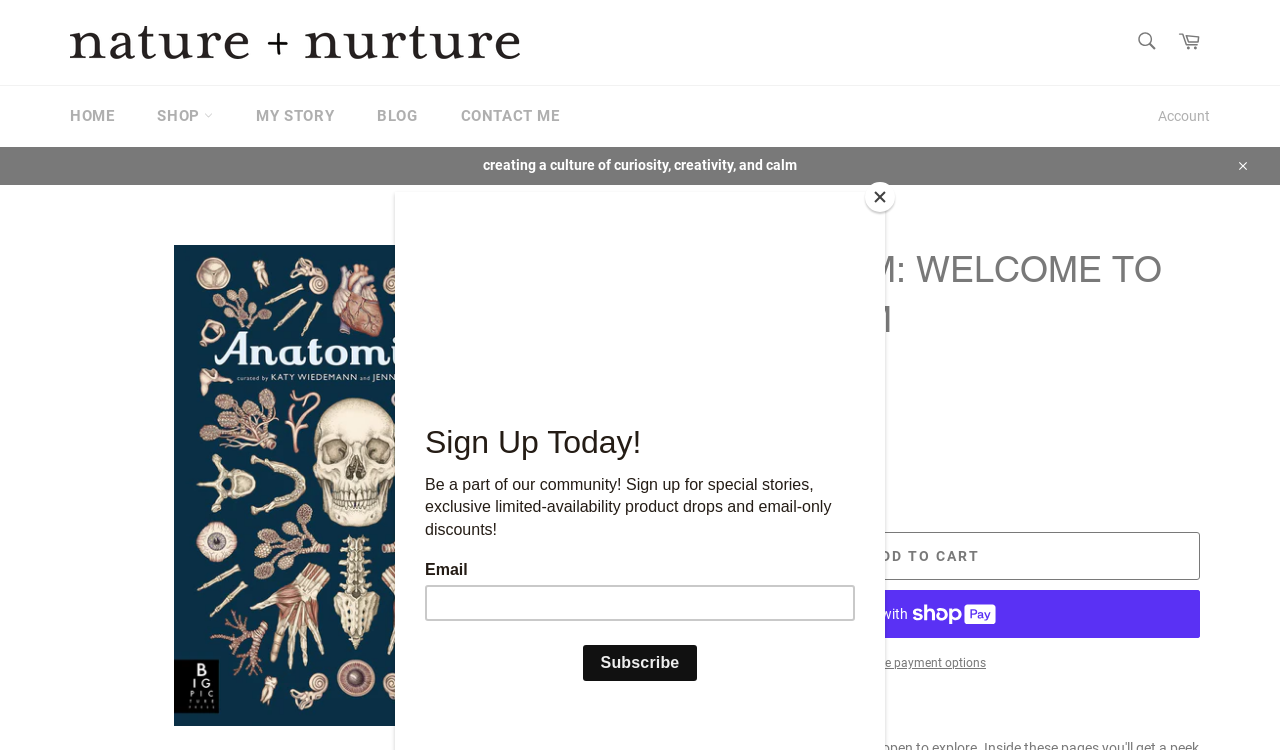Predict the bounding box coordinates for the UI element described as: "Add to Cart". The coordinates should be four float numbers between 0 and 1, presented as [left, top, right, bottom].

[0.508, 0.71, 0.938, 0.774]